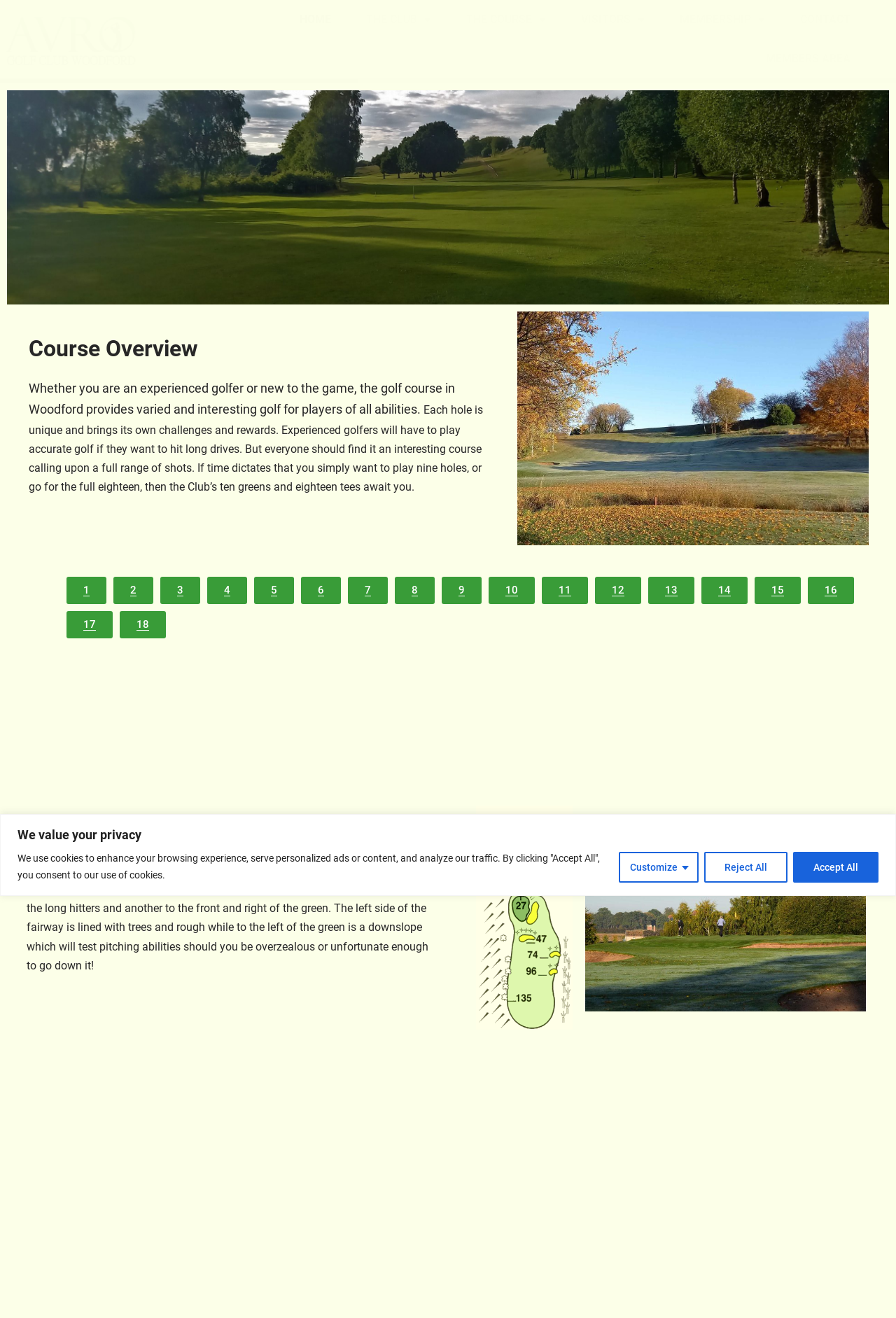Give a one-word or one-phrase response to the question: 
What is the purpose of the two bunkers on the 1st and 10th holes?

To trap long hitters and protect the green